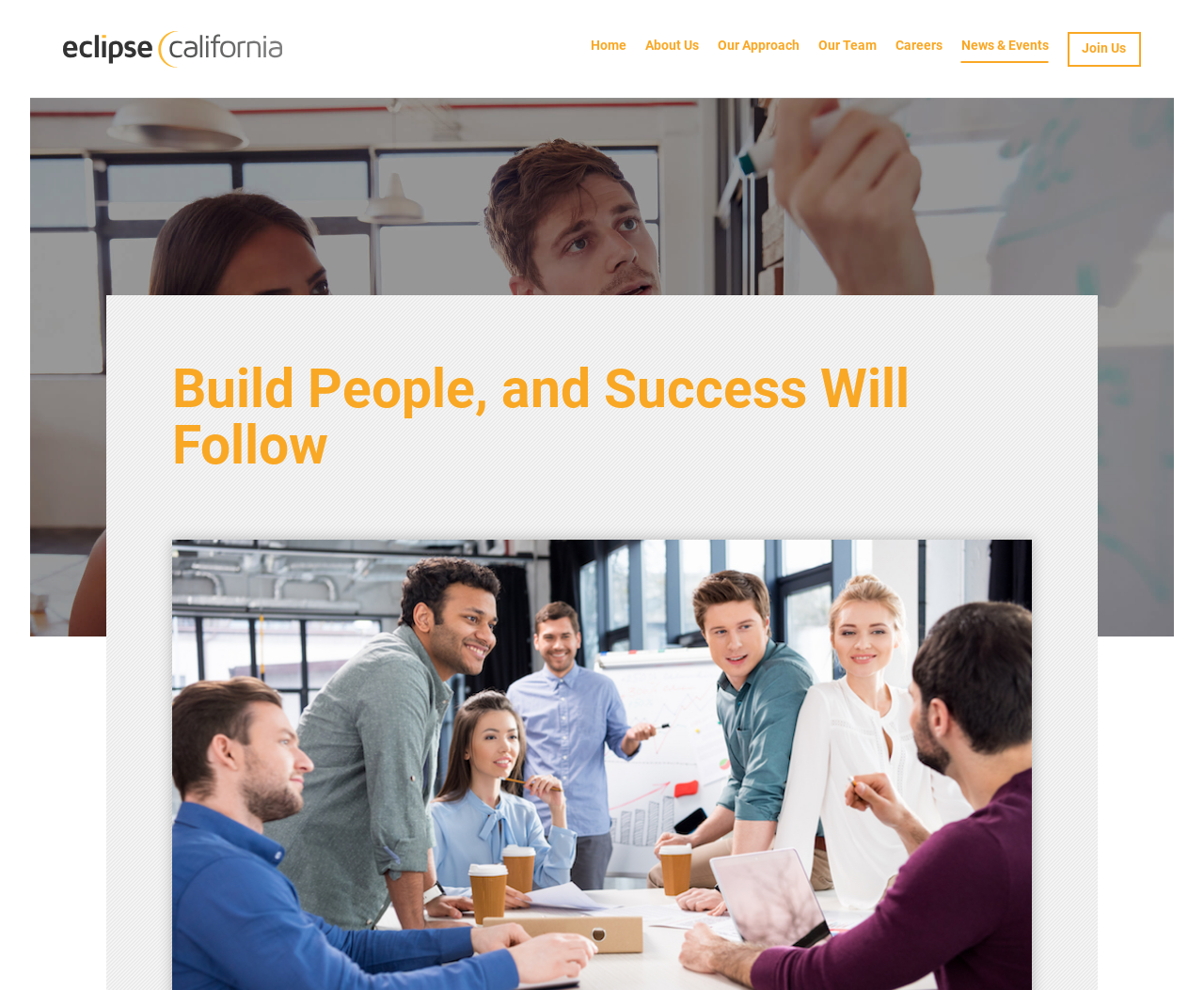Please respond to the question with a concise word or phrase:
How many images of the logo are there?

2